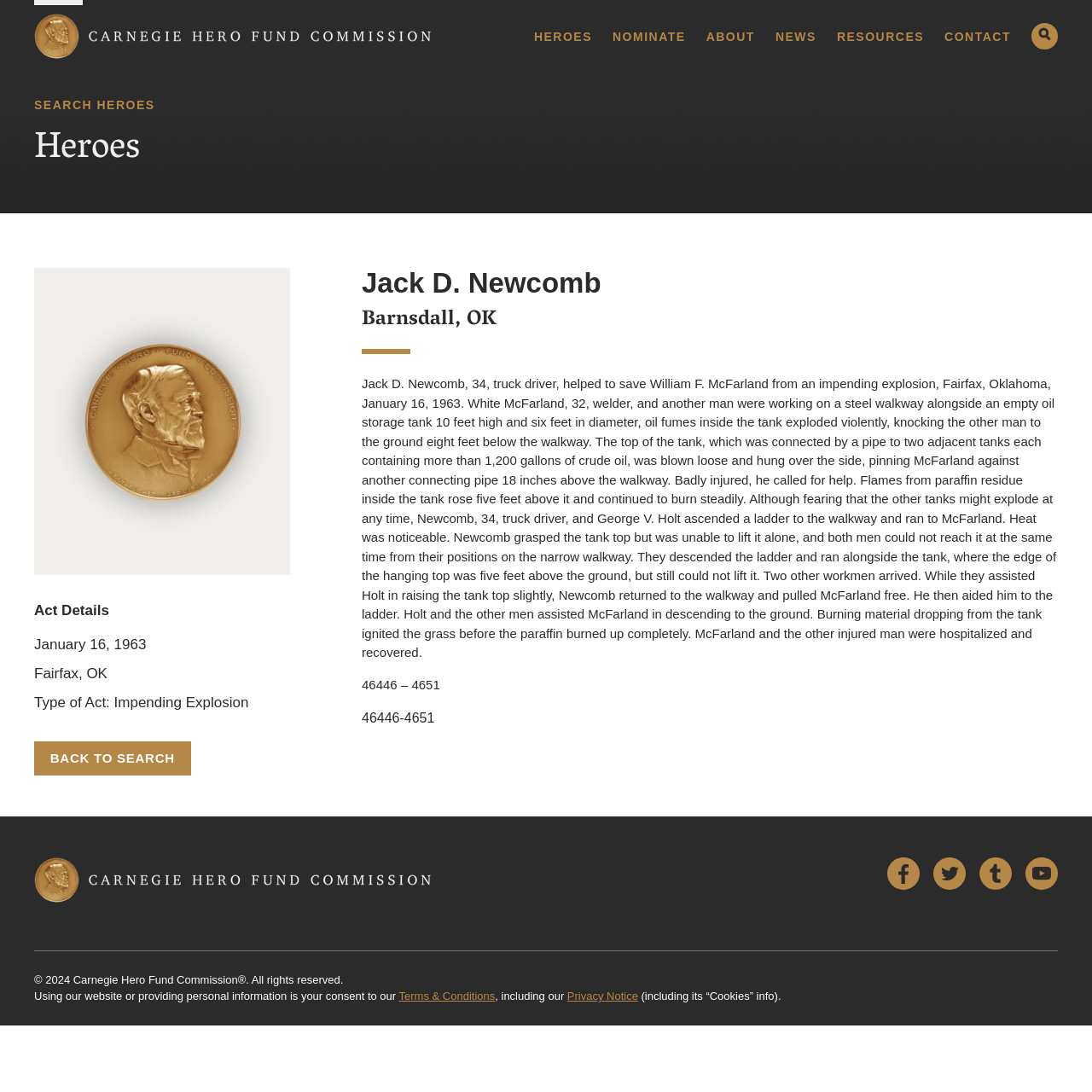Predict the bounding box coordinates of the area that should be clicked to accomplish the following instruction: "Search for heroes". The bounding box coordinates should consist of four float numbers between 0 and 1, i.e., [left, top, right, bottom].

[0.031, 0.09, 0.142, 0.103]